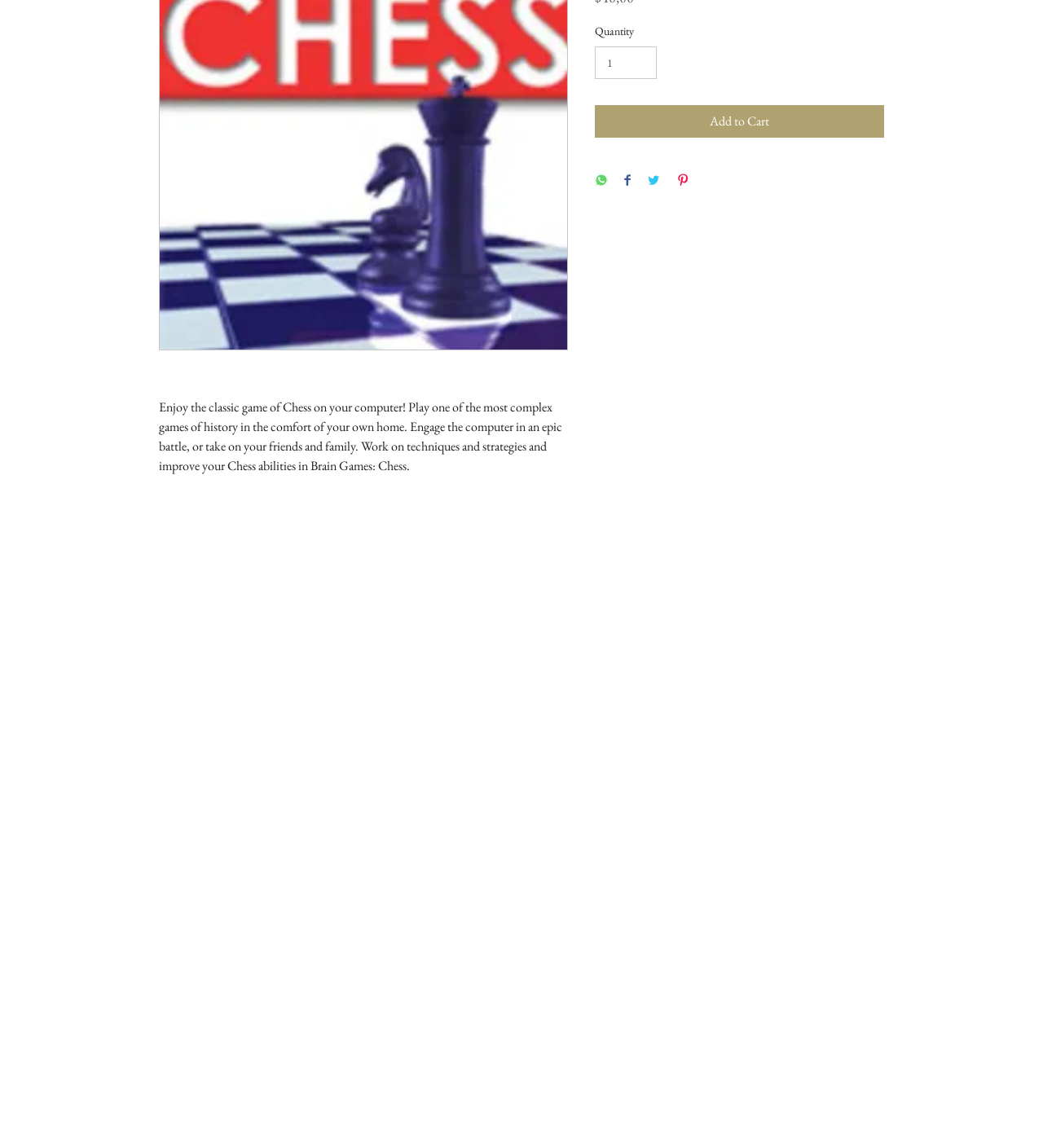Locate the UI element described by Add to Cart and provide its bounding box coordinates. Use the format (top-left x, top-left y, bottom-right x, bottom-right y) with all values as floating point numbers between 0 and 1.

[0.57, 0.092, 0.848, 0.12]